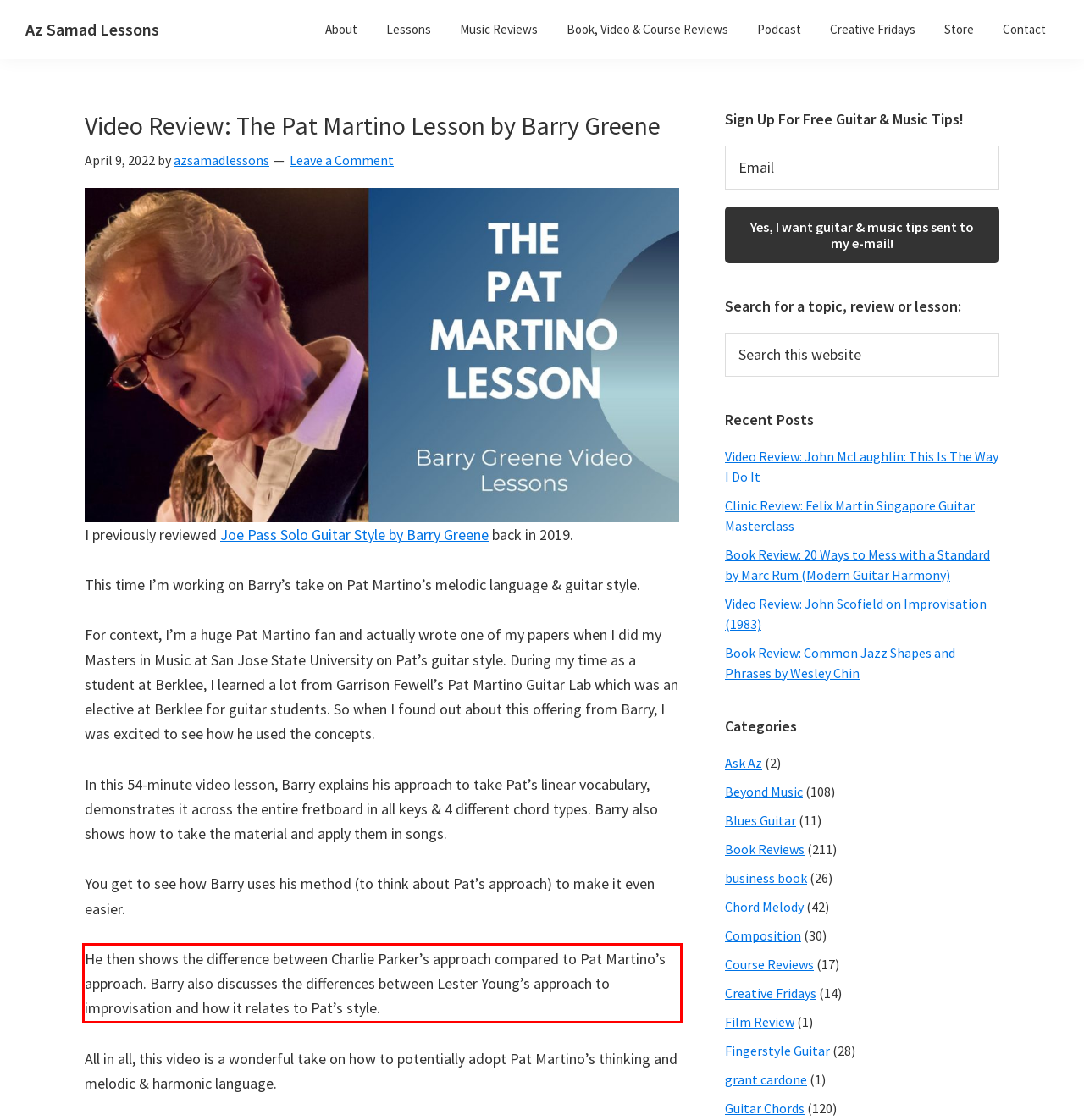Given a screenshot of a webpage containing a red bounding box, perform OCR on the text within this red bounding box and provide the text content.

He then shows the difference between Charlie Parker’s approach compared to Pat Martino’s approach. Barry also discusses the differences between Lester Young’s approach to improvisation and how it relates to Pat’s style.